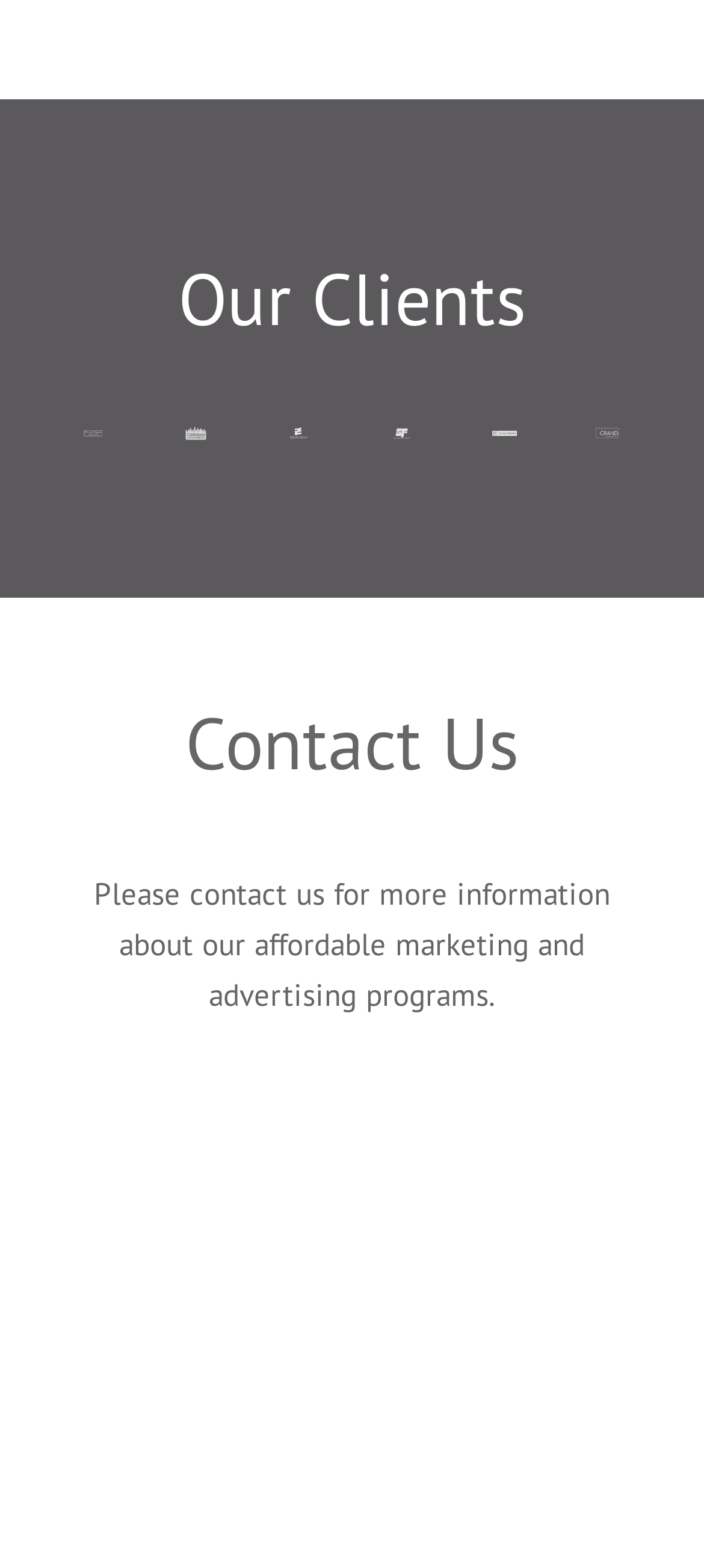Use a single word or phrase to answer the question: What is the purpose of the text 'Please contact us for more information about our affordable marketing and advertising programs.'?

To provide information